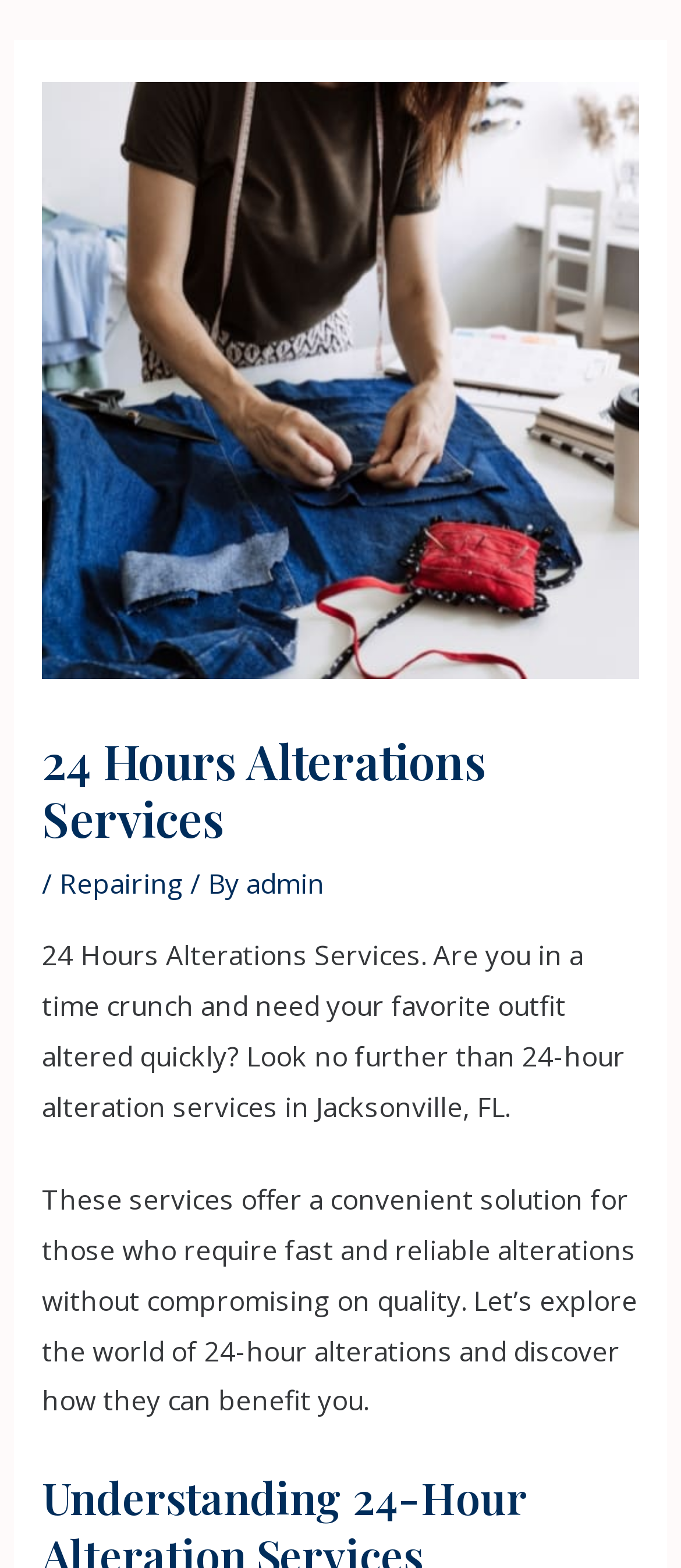What type of content is on the webpage?
Refer to the image and respond with a one-word or short-phrase answer.

Text